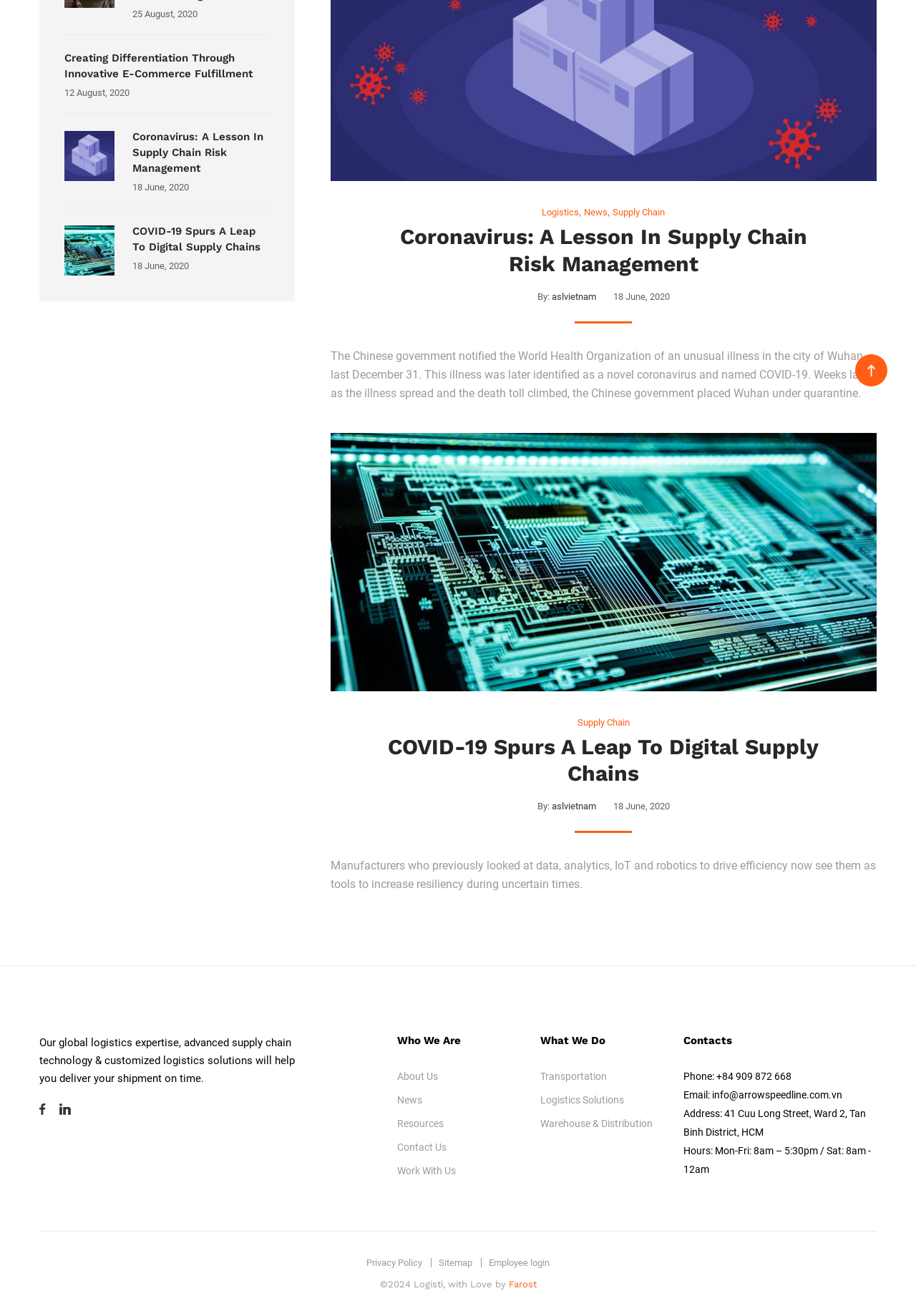Determine the bounding box for the UI element described here: "+84 909 872 668".

[0.782, 0.814, 0.864, 0.822]